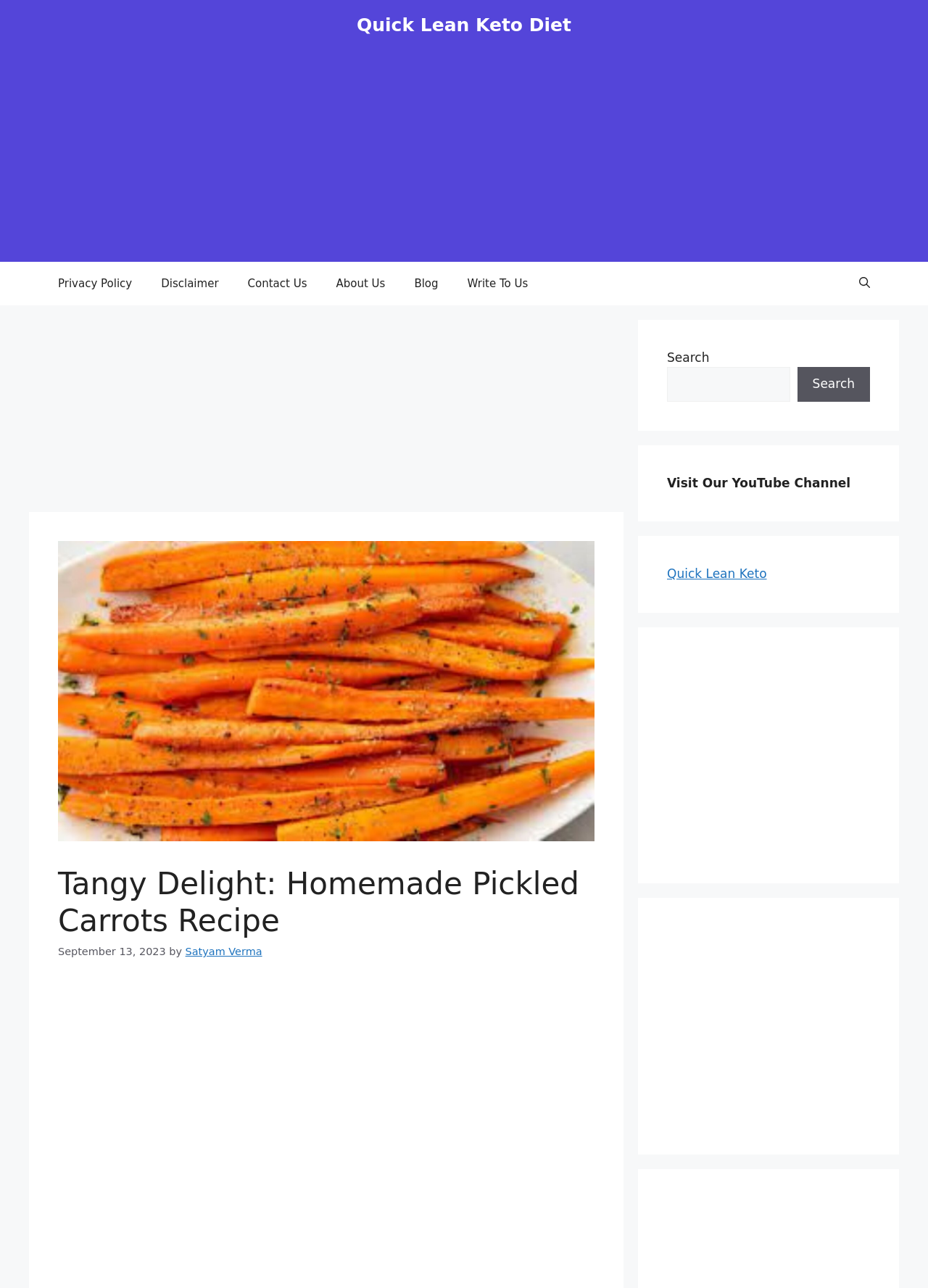Given the element description "Contact Us" in the screenshot, predict the bounding box coordinates of that UI element.

[0.251, 0.203, 0.346, 0.237]